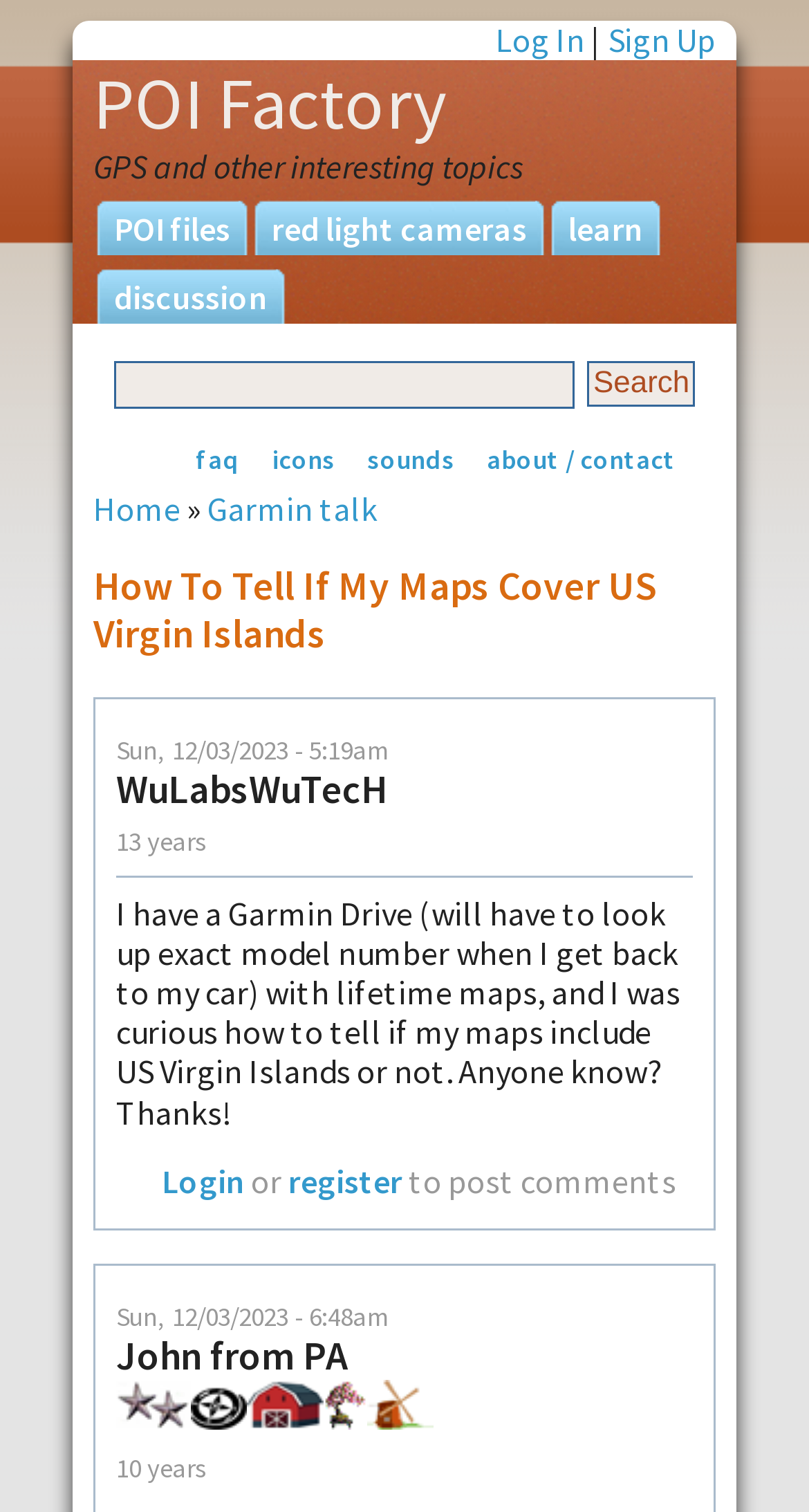Find the bounding box of the element with the following description: "discussion". The coordinates must be four float numbers between 0 and 1, formatted as [left, top, right, bottom].

[0.115, 0.169, 0.344, 0.215]